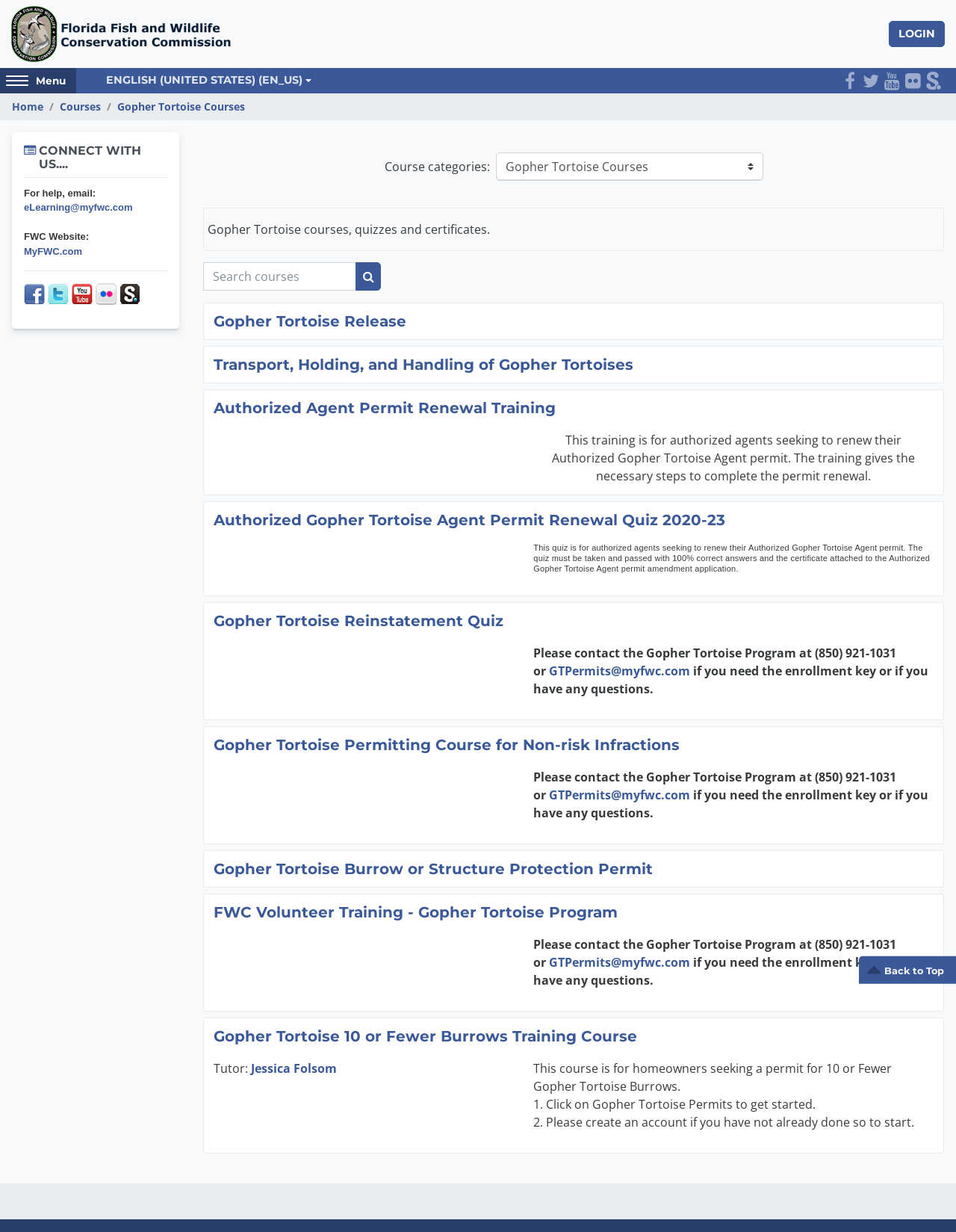Identify the bounding box coordinates of the region I need to click to complete this instruction: "Click the 'Gopher Tortoise Release' link".

[0.223, 0.254, 0.984, 0.268]